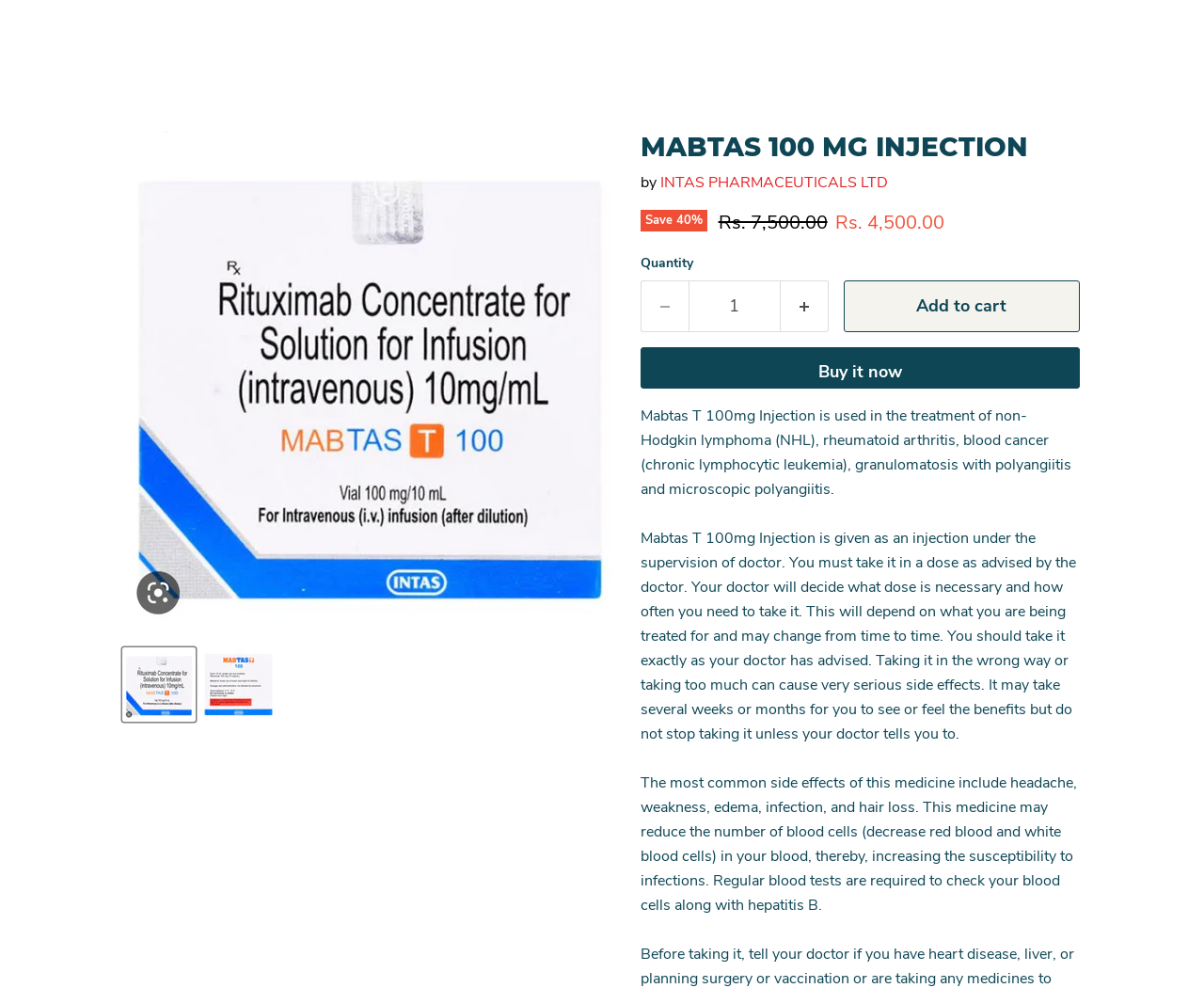Pinpoint the bounding box coordinates of the element you need to click to execute the following instruction: "Click the Buy it now button". The bounding box should be represented by four float numbers between 0 and 1, in the format [left, top, right, bottom].

[0.532, 0.351, 0.897, 0.393]